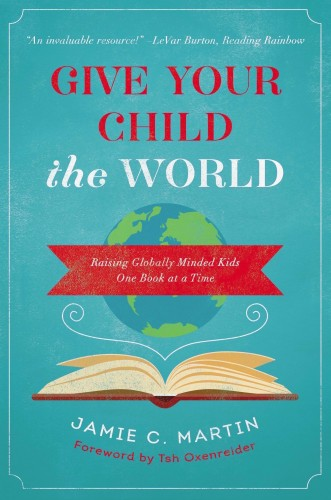What is depicted at the bottom of the book cover?
Please provide a single word or phrase as your answer based on the screenshot.

An open book and a globe